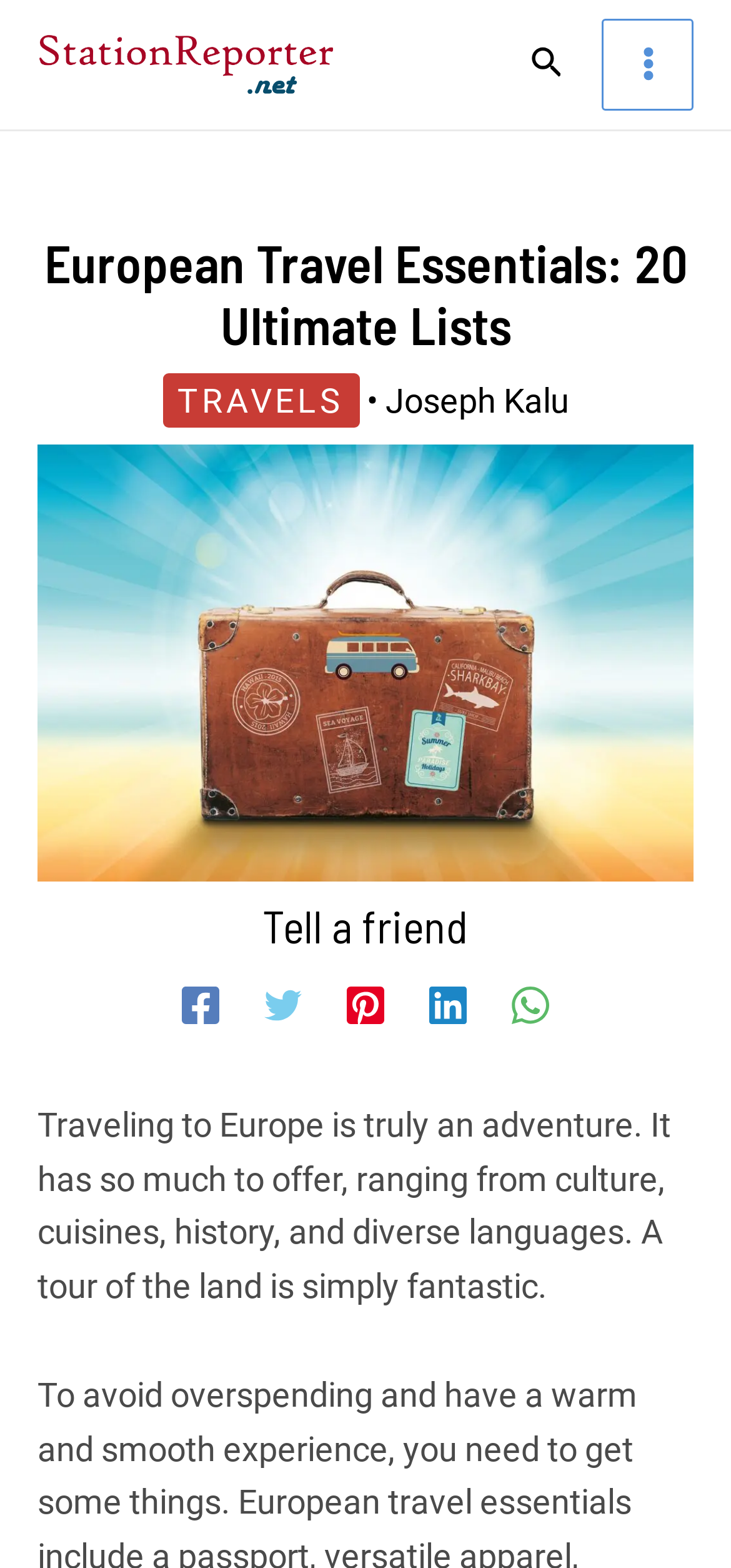Please identify the bounding box coordinates of the element I should click to complete this instruction: 'go to FunWiki'. The coordinates should be given as four float numbers between 0 and 1, like this: [left, top, right, bottom].

None